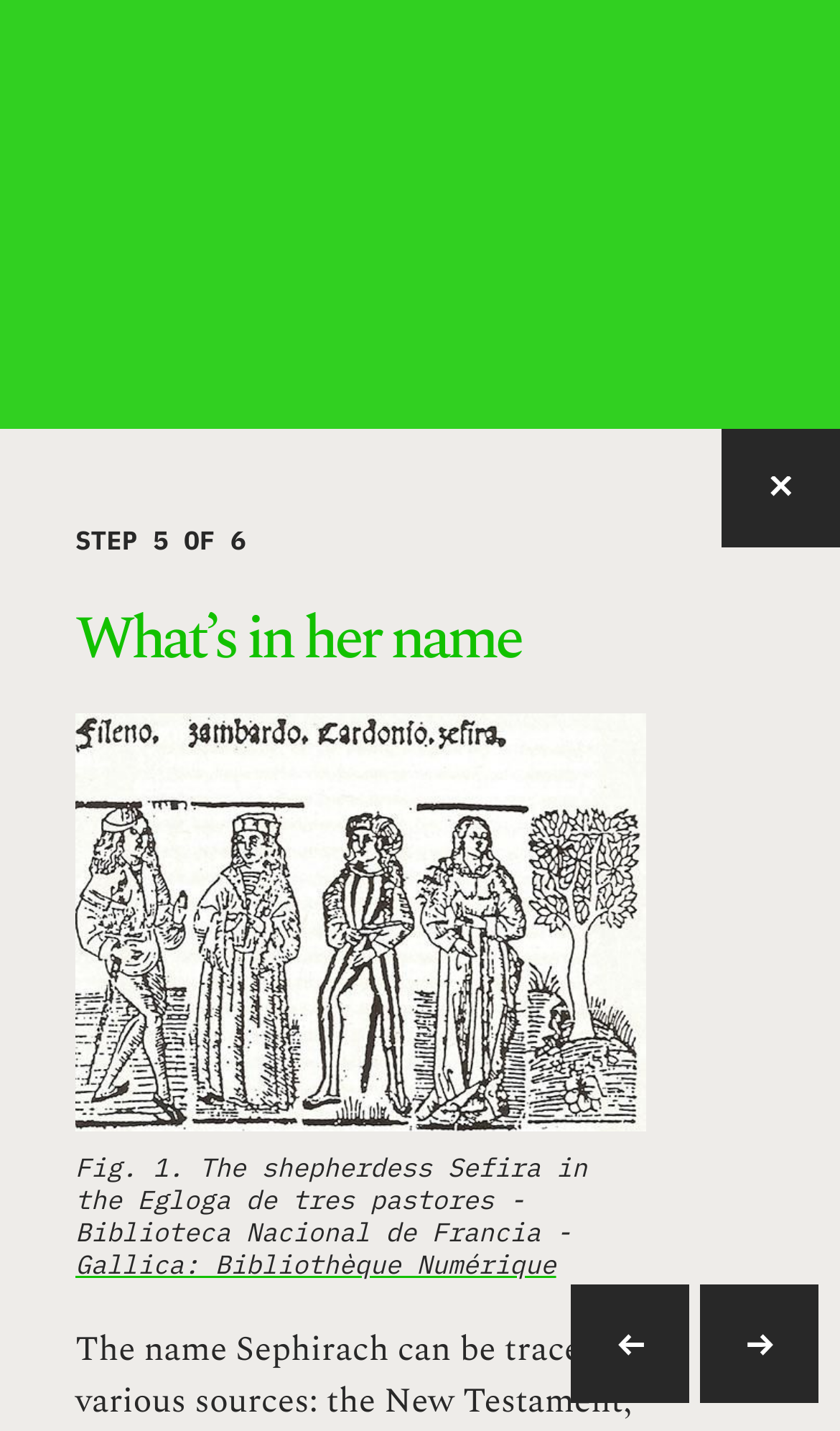Respond to the following query with just one word or a short phrase: 
What is the source of the image?

Biblioteca Nacional de Francia